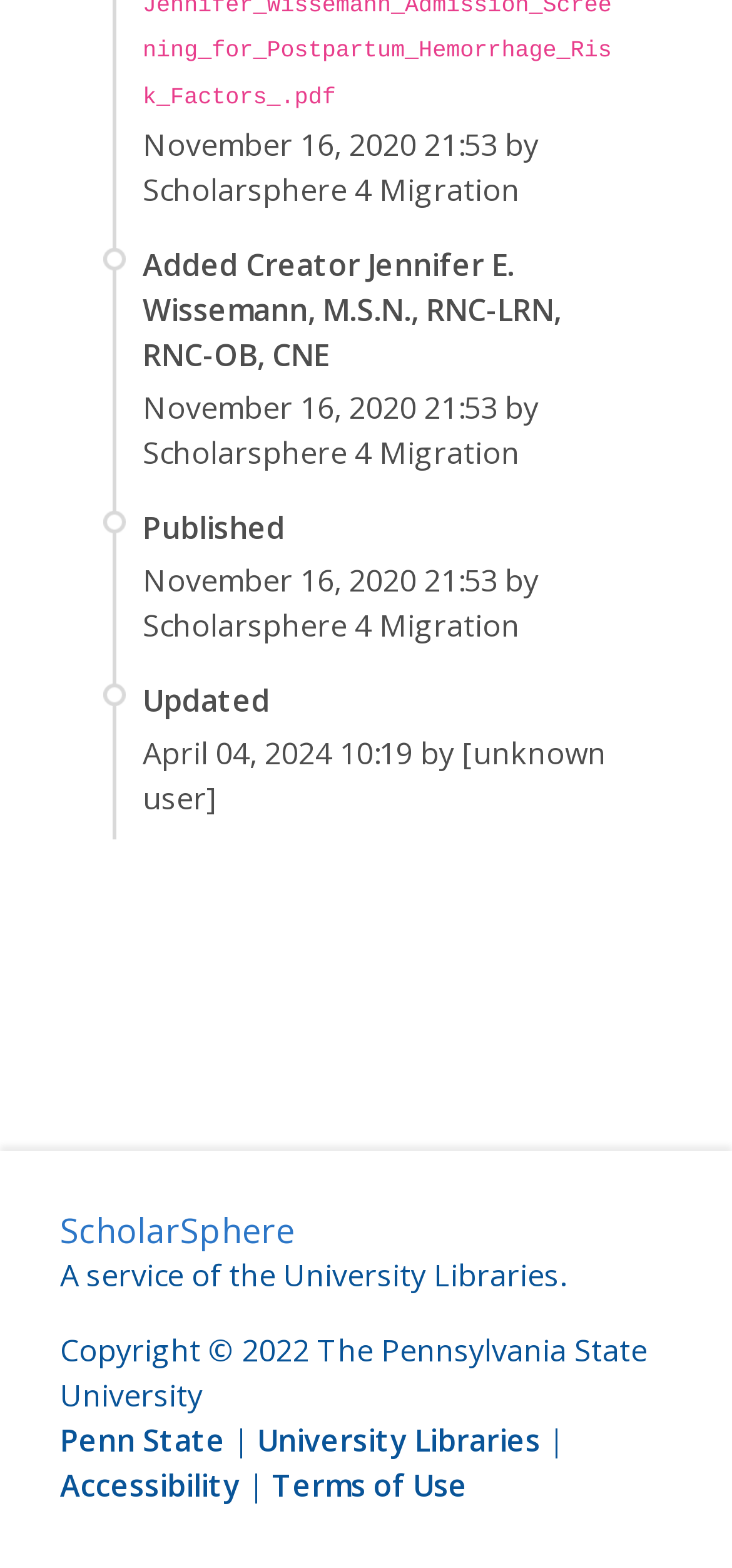Bounding box coordinates must be specified in the format (top-left x, top-left y, bottom-right x, bottom-right y). All values should be floating point numbers between 0 and 1. What are the bounding box coordinates of the UI element described as: Accessibility

[0.082, 0.934, 0.328, 0.96]